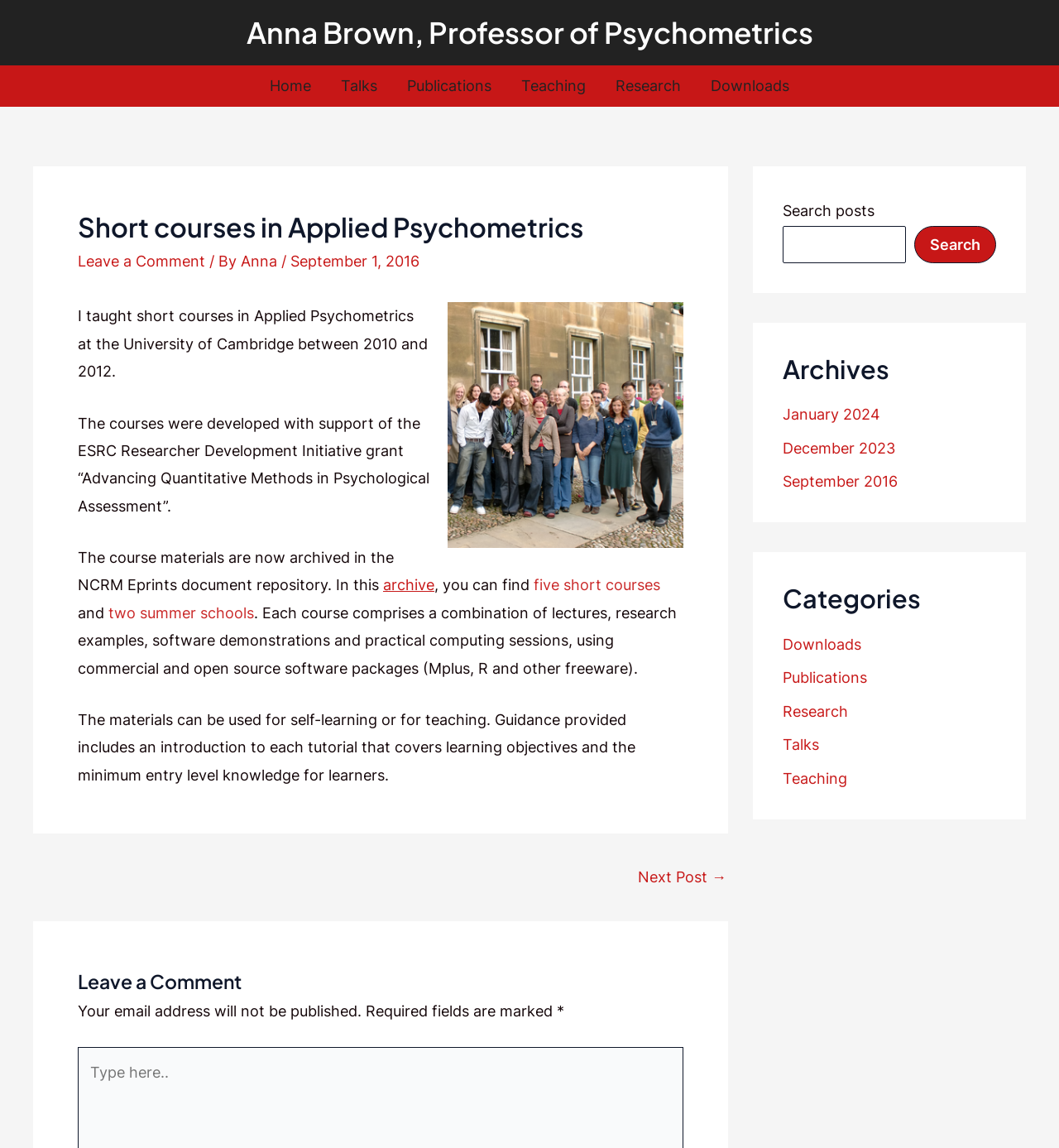Please find the bounding box coordinates (top-left x, top-left y, bottom-right x, bottom-right y) in the screenshot for the UI element described as follows: Anna Brown, Professor of Psychometrics

[0.232, 0.012, 0.768, 0.044]